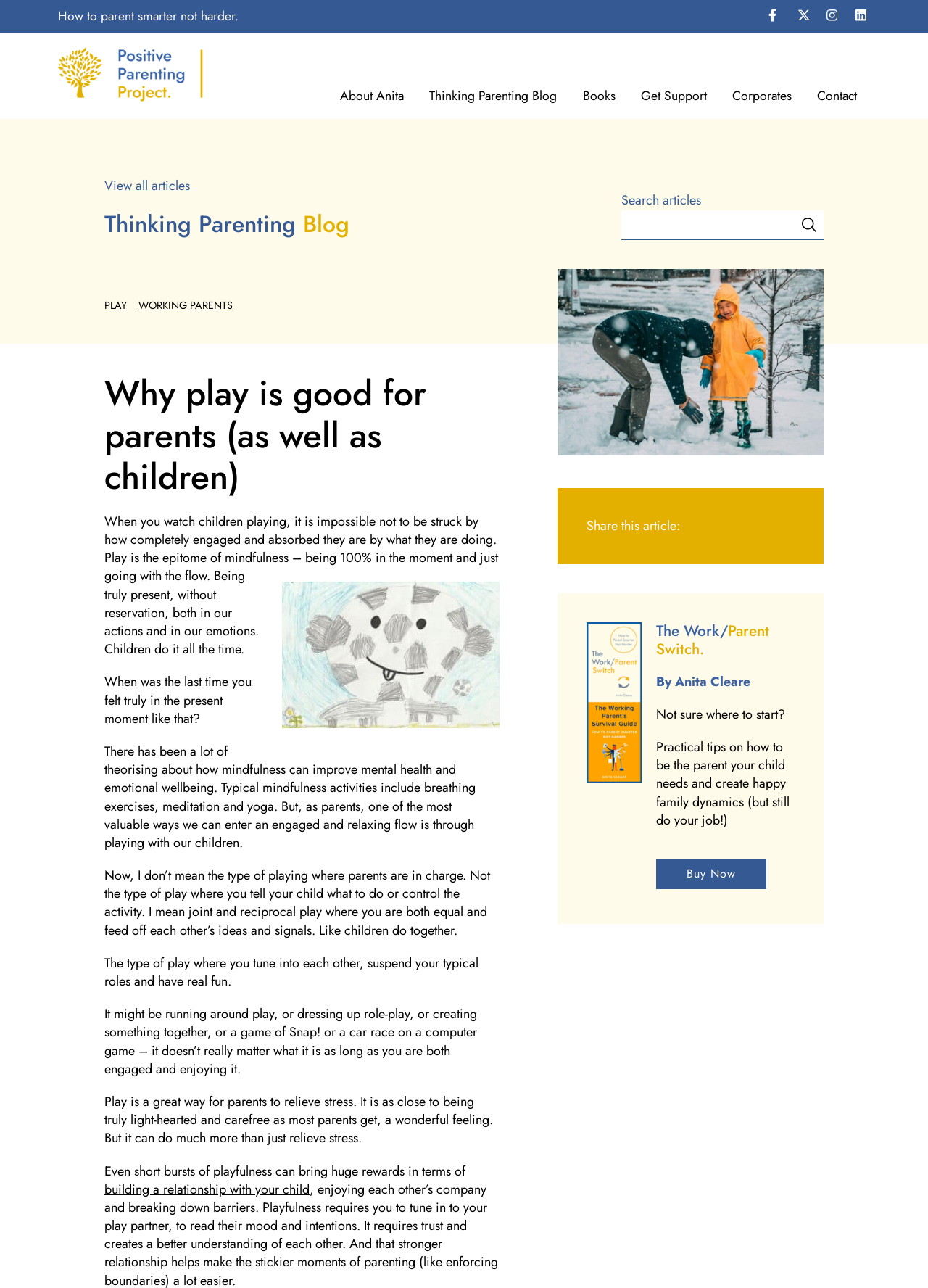Locate the UI element that matches the description title="Positive Parenting Project" in the webpage screenshot. Return the bounding box coordinates in the format (top-left x, top-left y, bottom-right x, bottom-right y), with values ranging from 0 to 1.

[0.062, 0.036, 0.29, 0.081]